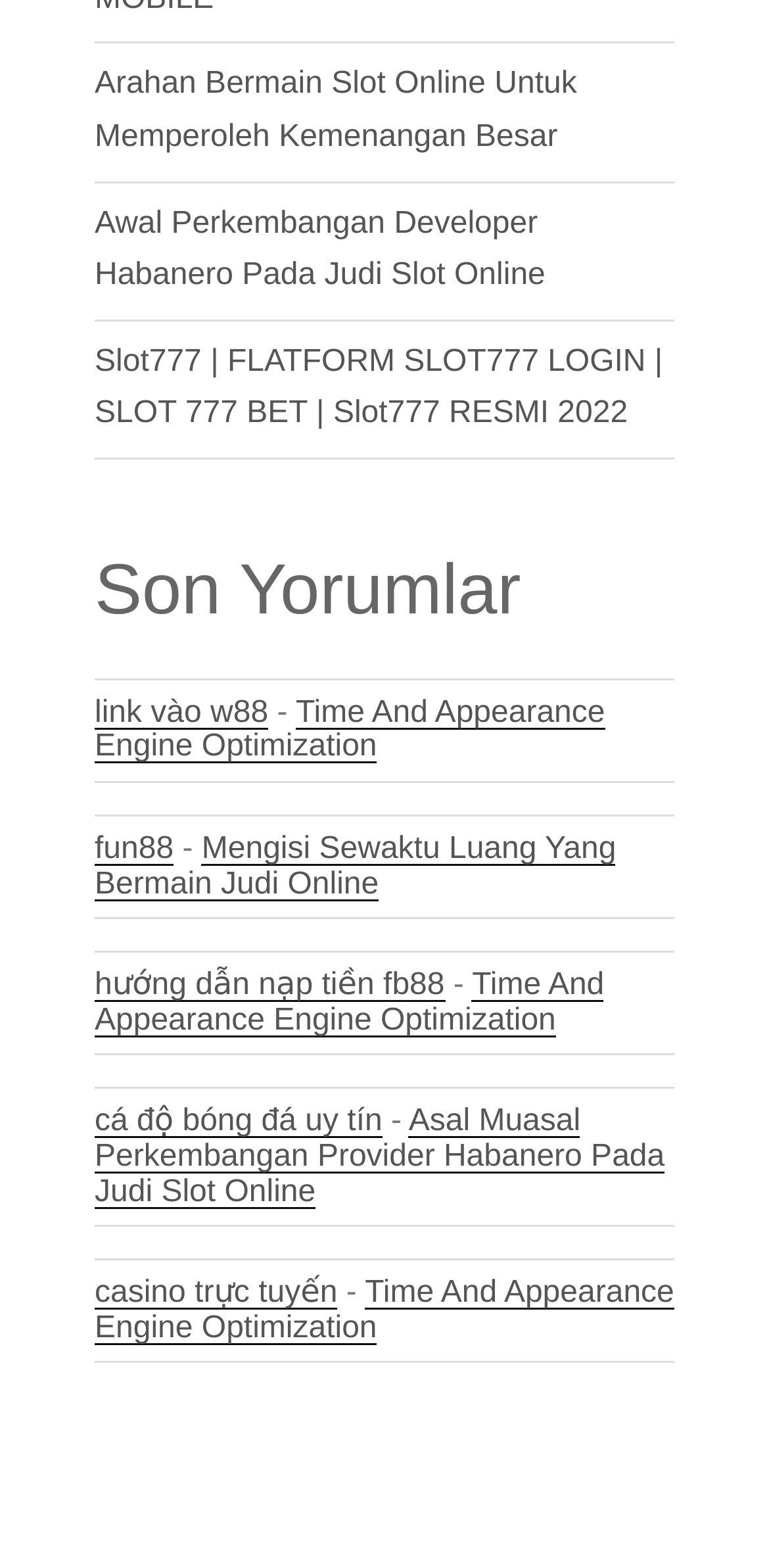Please identify the bounding box coordinates of where to click in order to follow the instruction: "Click on the link to learn about Arahan Bermain Slot Online".

[0.123, 0.043, 0.75, 0.098]